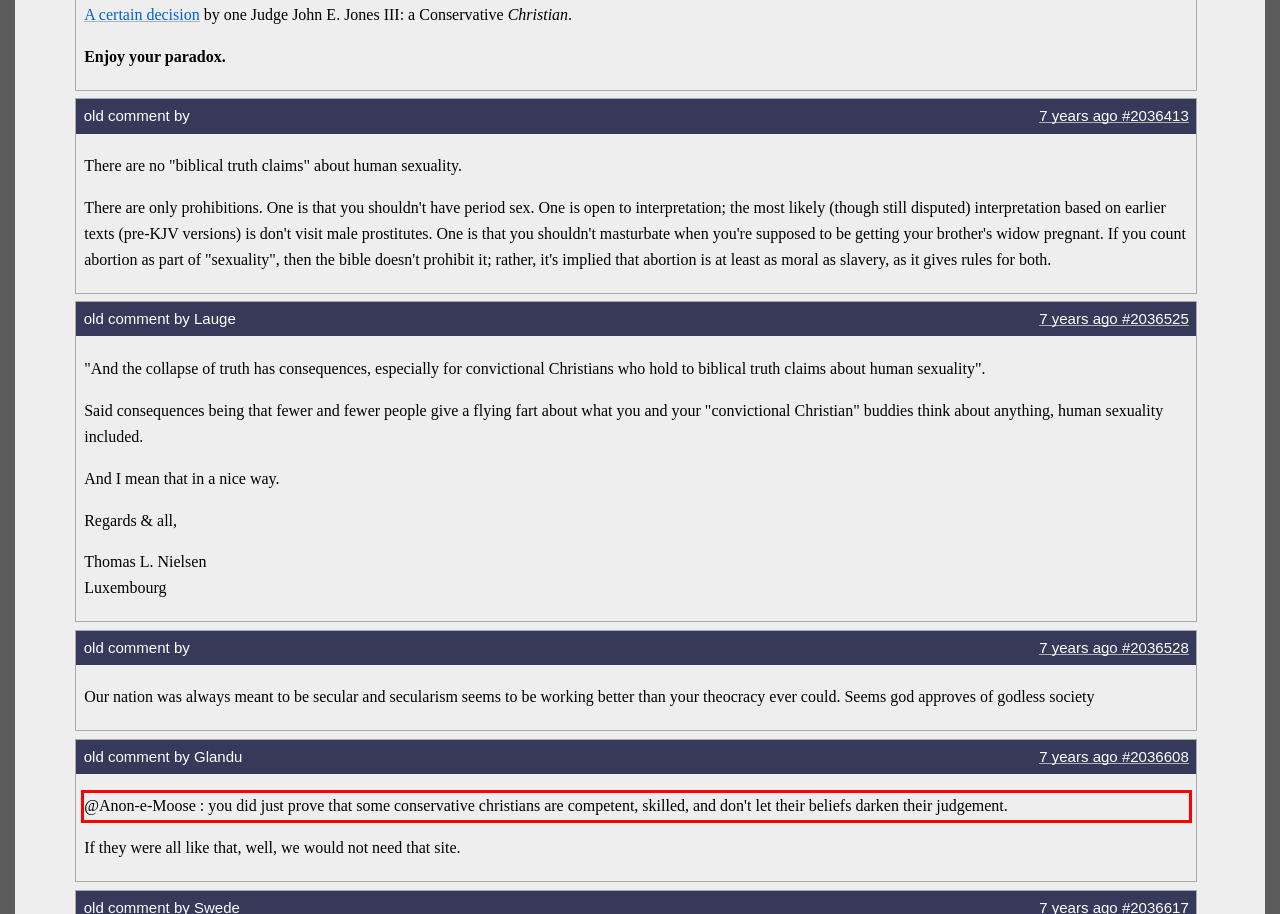Please identify the text within the red rectangular bounding box in the provided webpage screenshot.

@Anon-e-Moose : you did just prove that some conservative christians are competent, skilled, and don't let their beliefs darken their judgement.